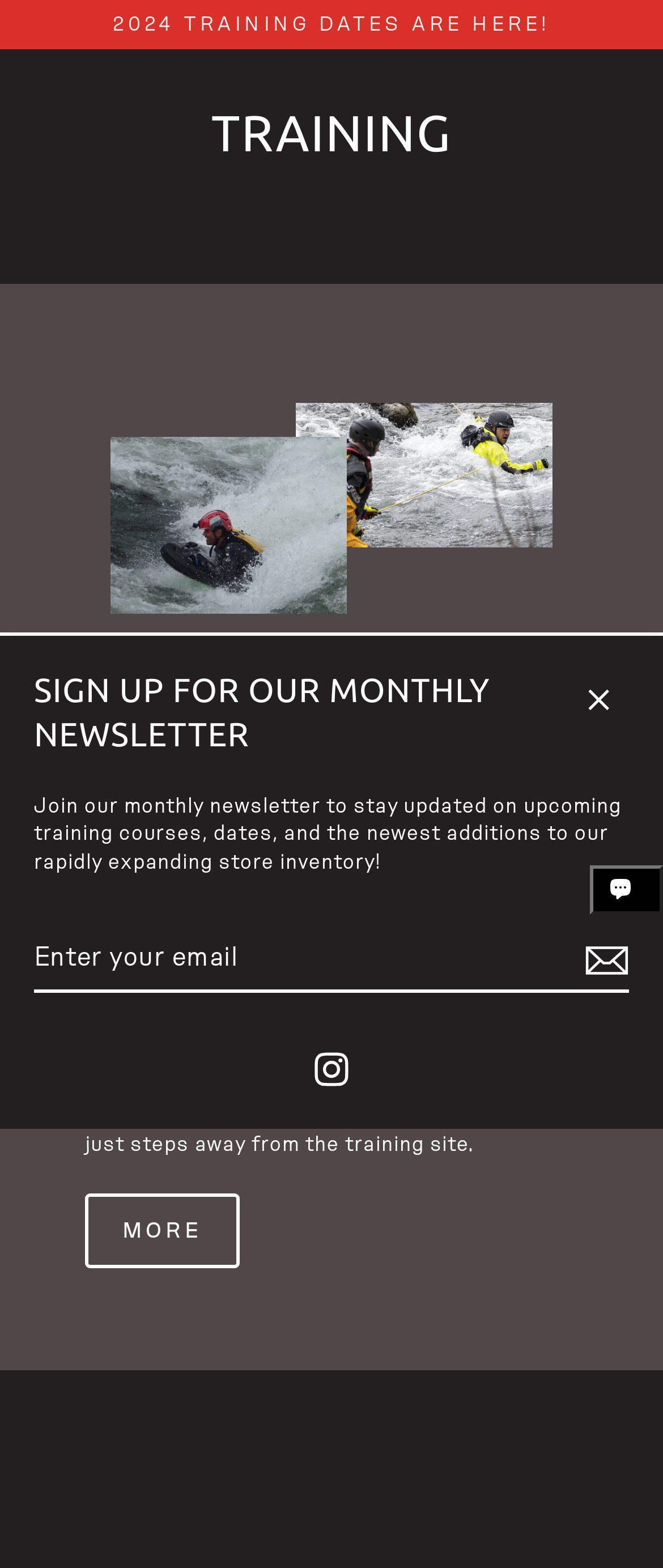What is the text of the first link on the webpage? Using the information from the screenshot, answer with a single word or phrase.

2024 TRAINING DATES ARE HERE!